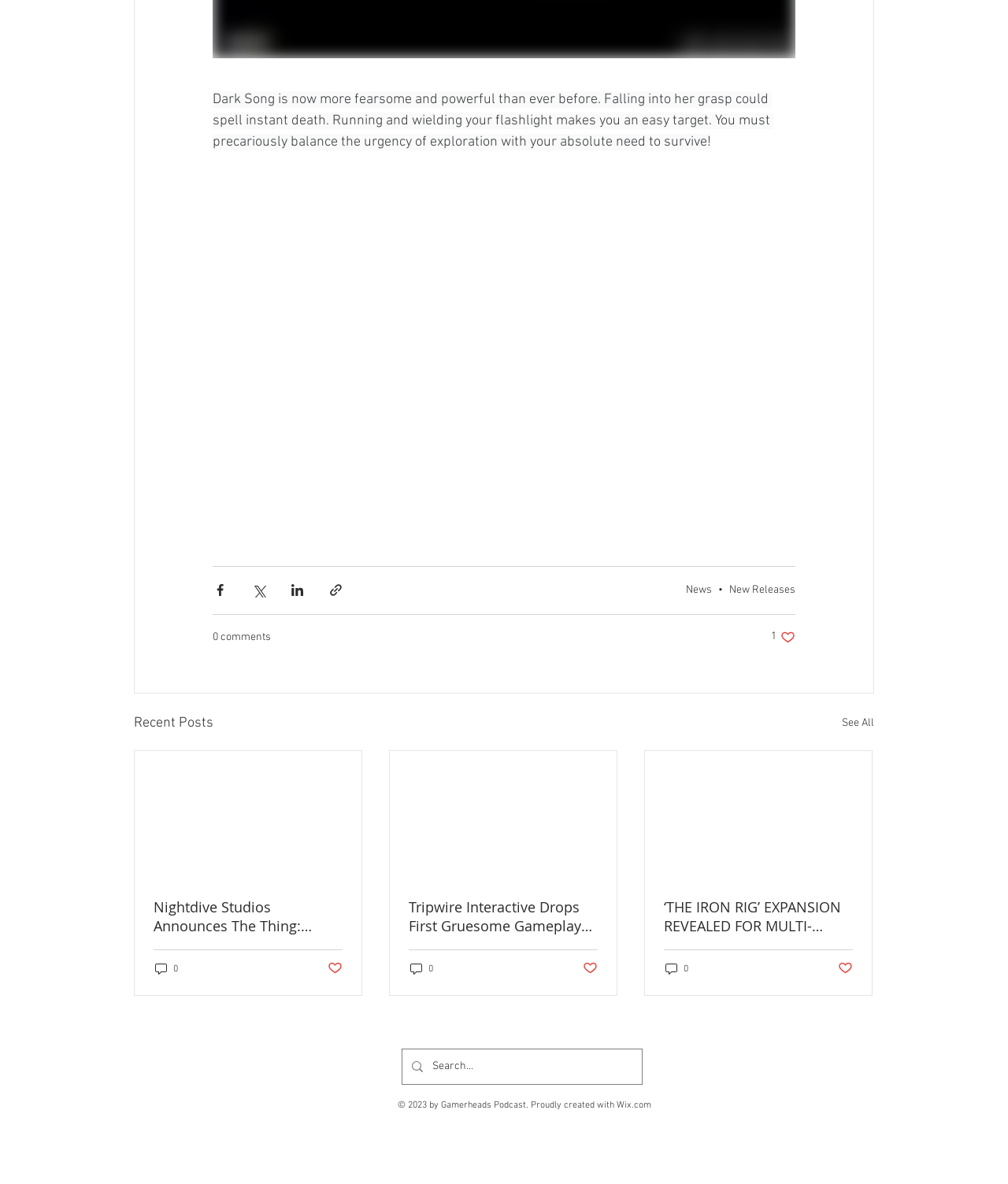Please give a short response to the question using one word or a phrase:
What is the purpose of the search bar?

To search the website